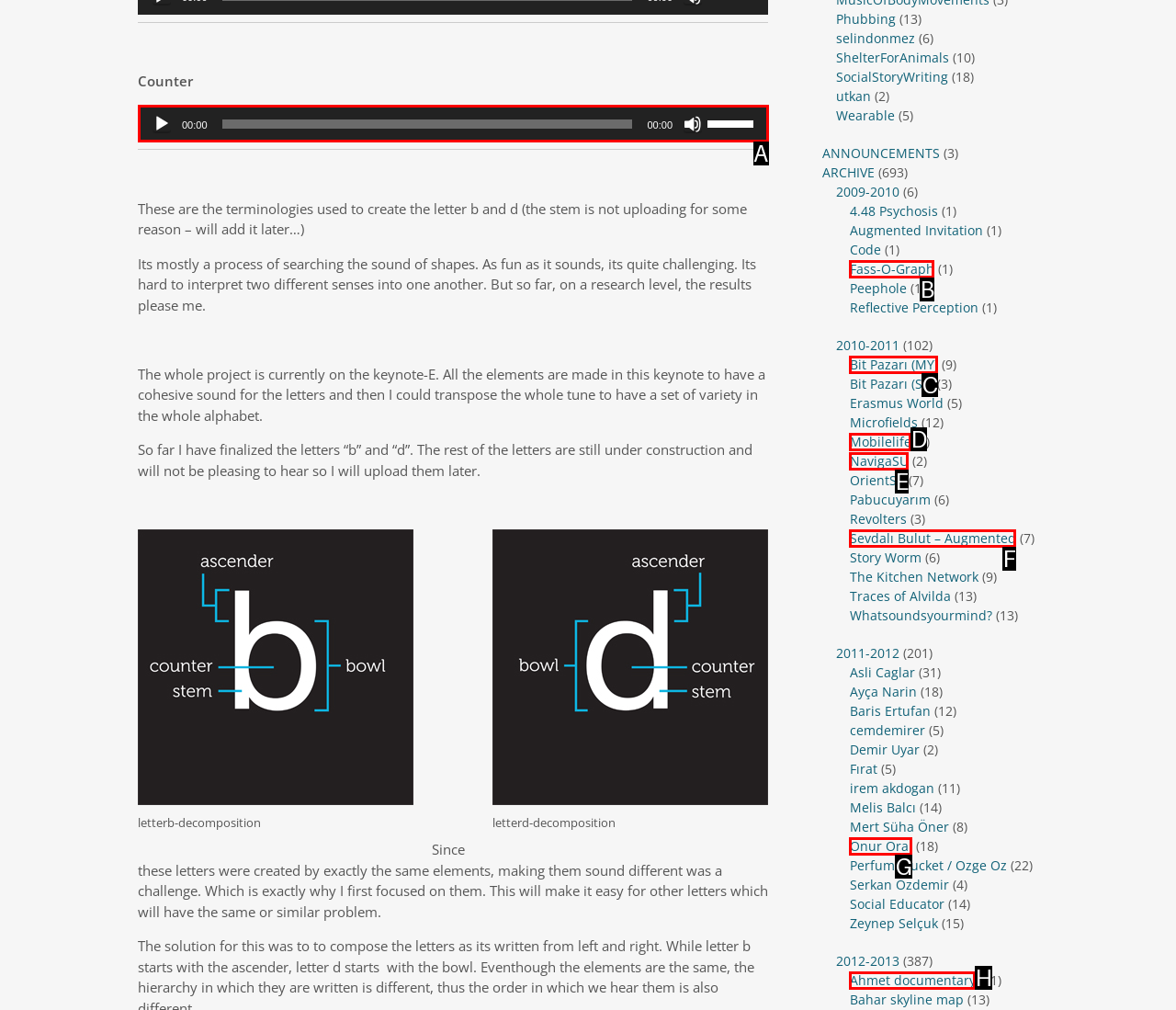Identify the UI element described as: Mobilelife
Answer with the option's letter directly.

D